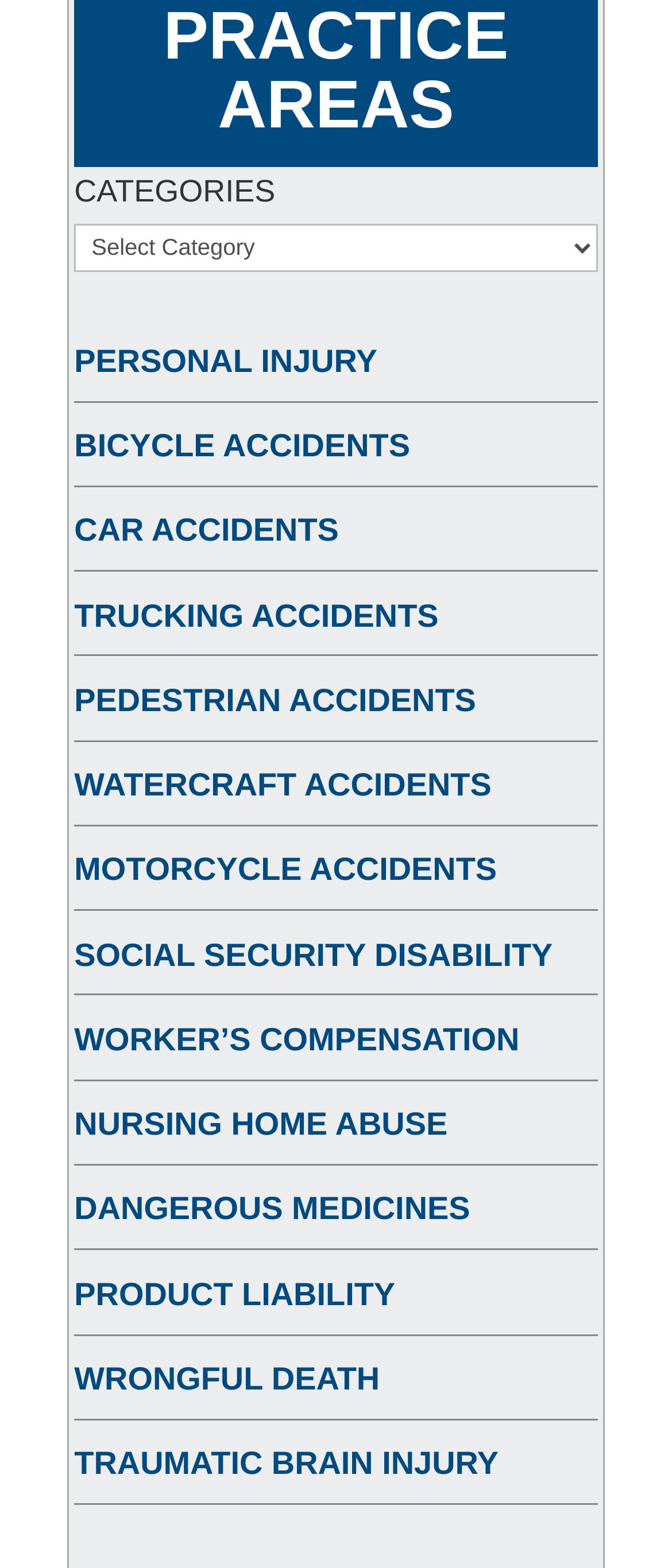What is the bounding box coordinate of the 'SOCIAL SECURITY DISABILITY' link?
Based on the screenshot, respond with a single word or phrase.

[0.111, 0.597, 0.823, 0.62]